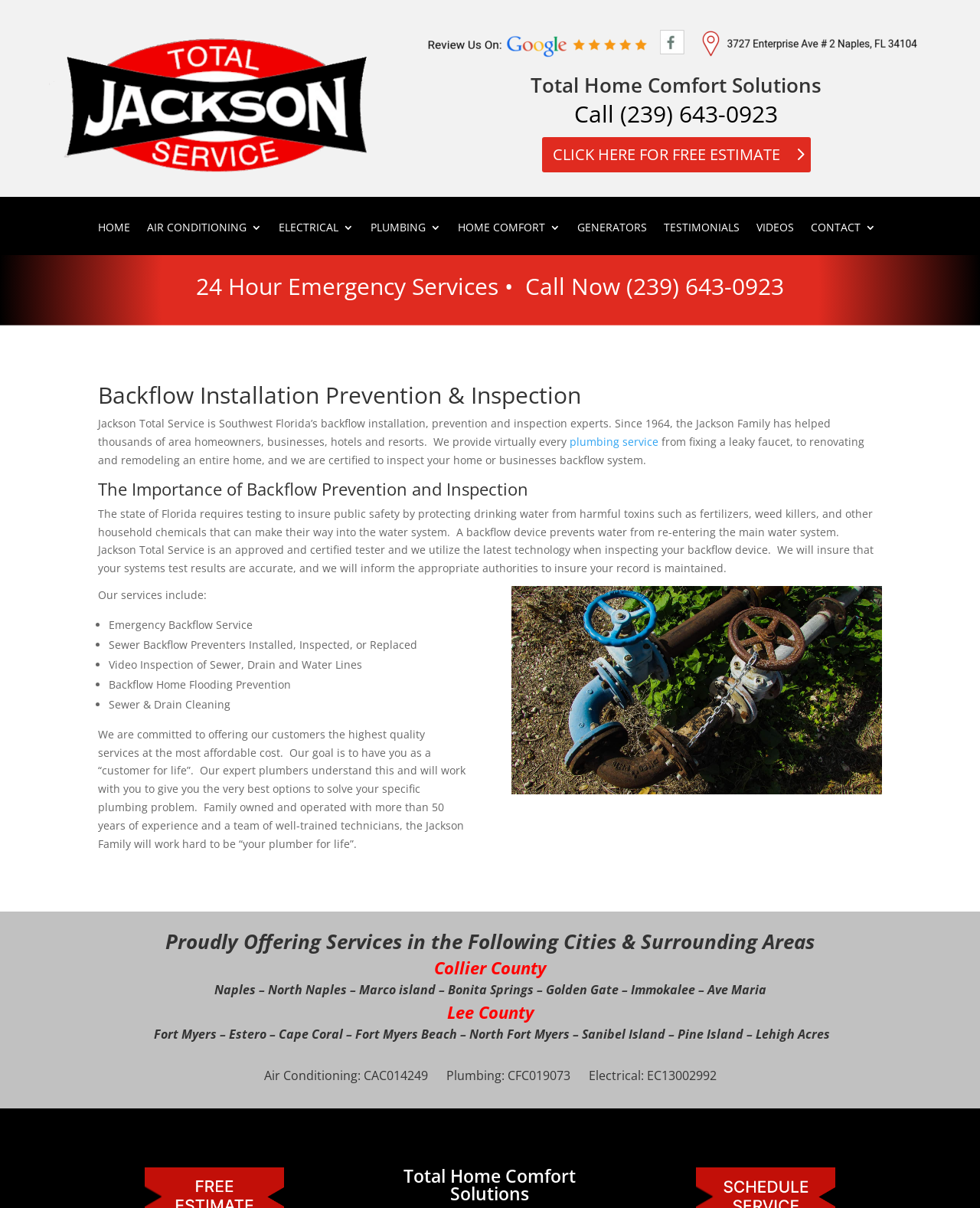What services are offered by Jackson Total Service?
Please provide a single word or phrase answer based on the image.

Backflow installation, inspection, and prevention